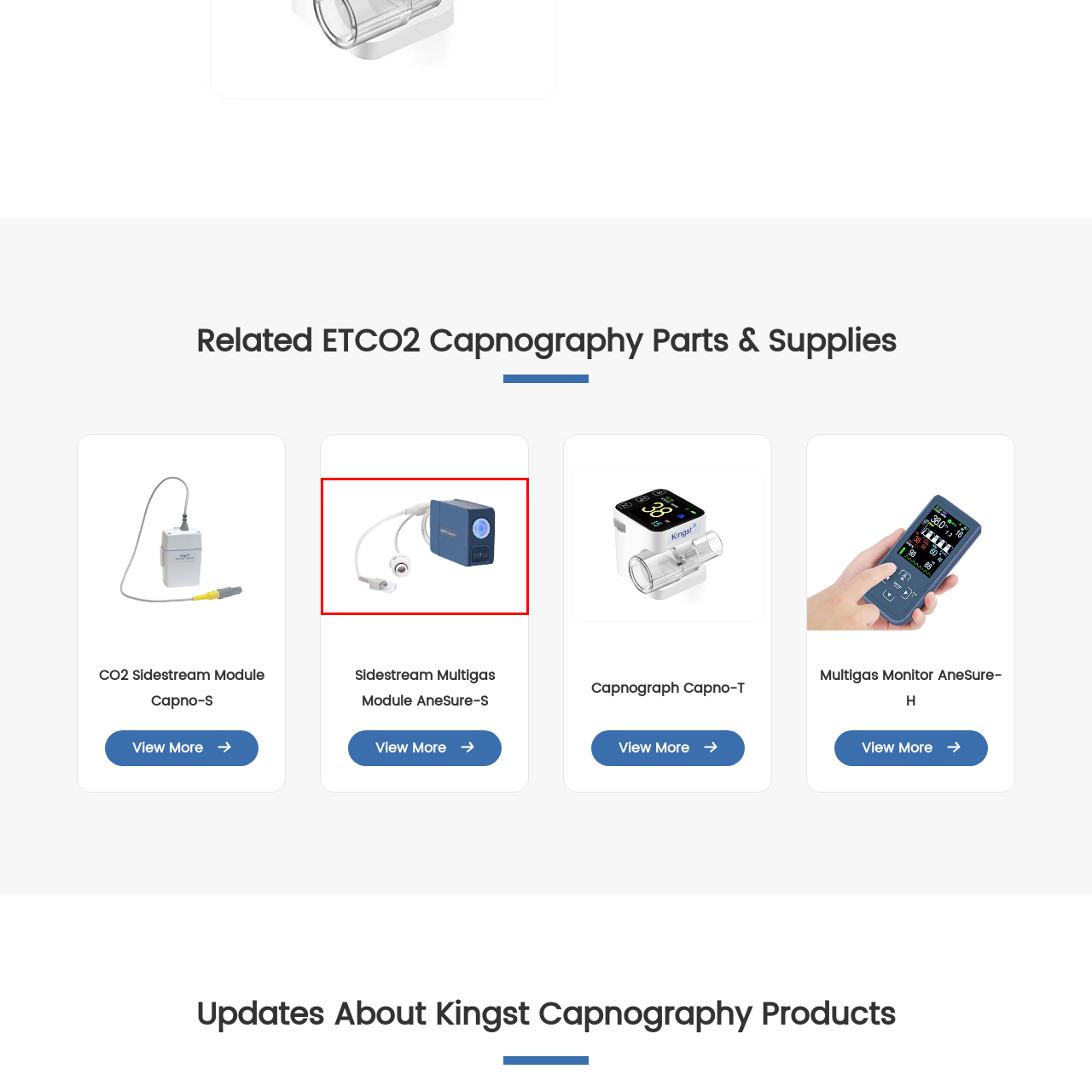Give an in-depth description of the picture inside the red marked area.

The image features the Sidestream Multigas Module AneSure-S, a compact and advanced device designed for capnography. It is shown in a streamlined form, prominently displaying a blue casing with a circular interface featuring a colored light around the lens area. The module includes attached tubing leading to a sensor, ensuring accurate monitoring of various gas concentrations. This device is essential for healthcare professionals requiring reliable respiratory monitoring in clinical settings, focusing on carbon dioxide levels and other gas measurements for patient assessment and safety.